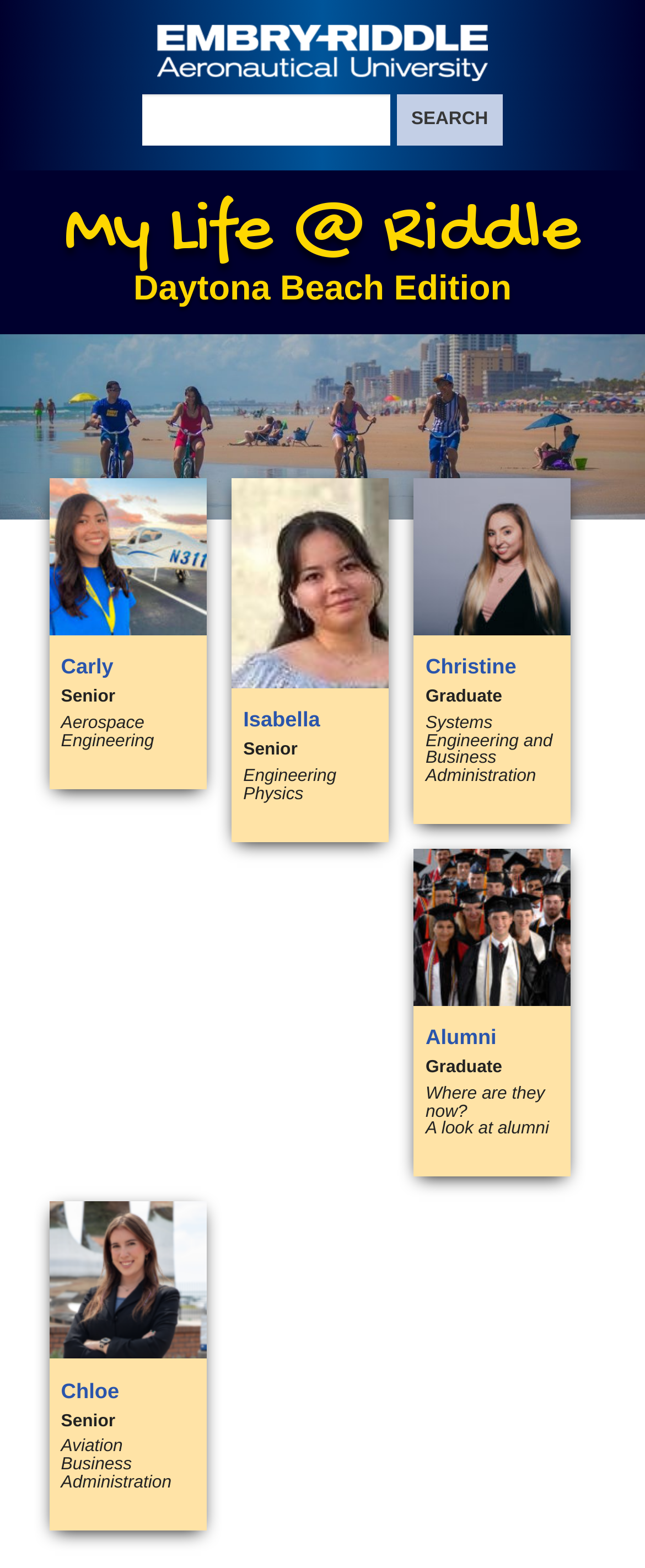How many student blogs are displayed on this page?
Look at the image and answer the question using a single word or phrase.

5